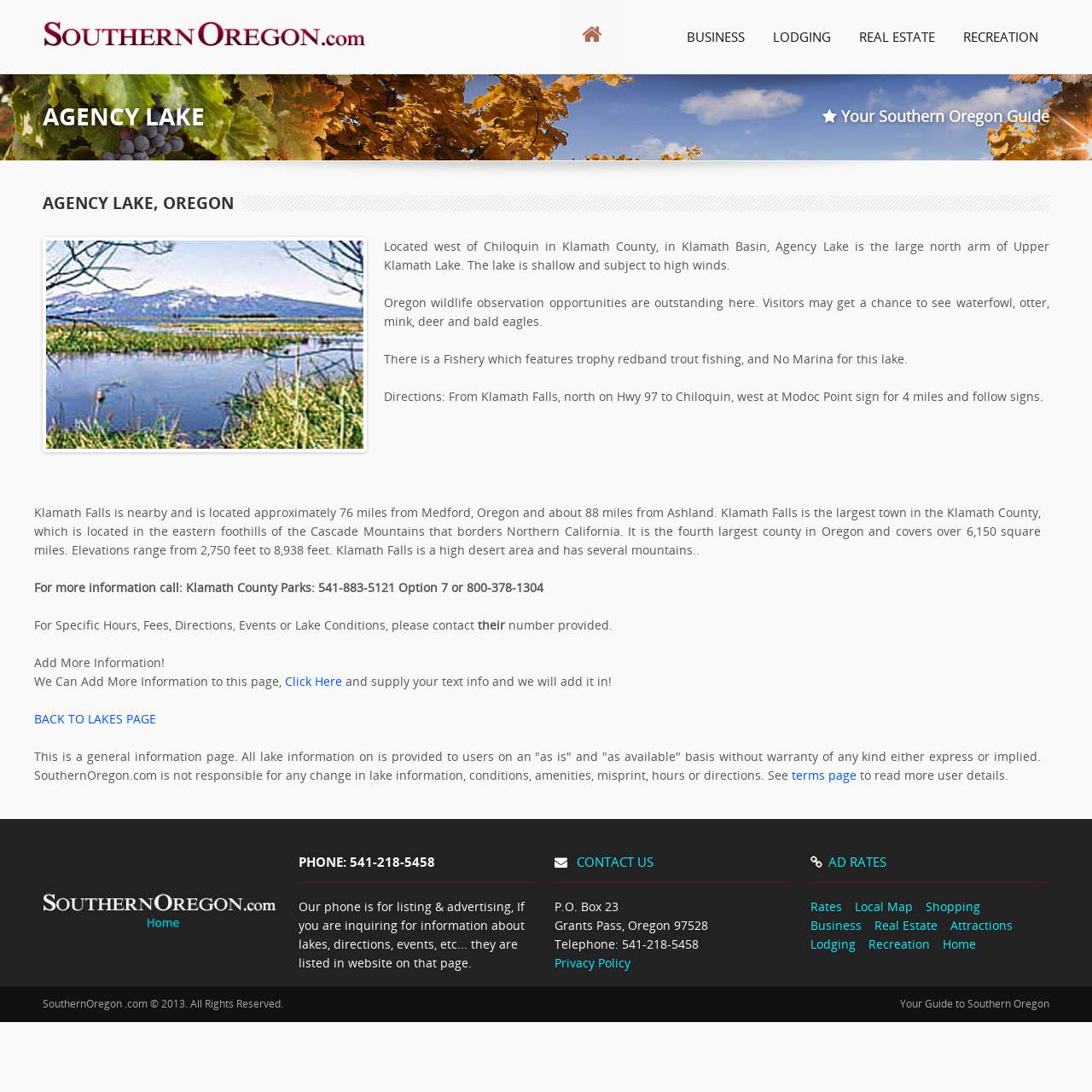Could you find the bounding box coordinates of the clickable area to complete this instruction: "Get directions to Agency Lake"?

[0.352, 0.355, 0.955, 0.37]